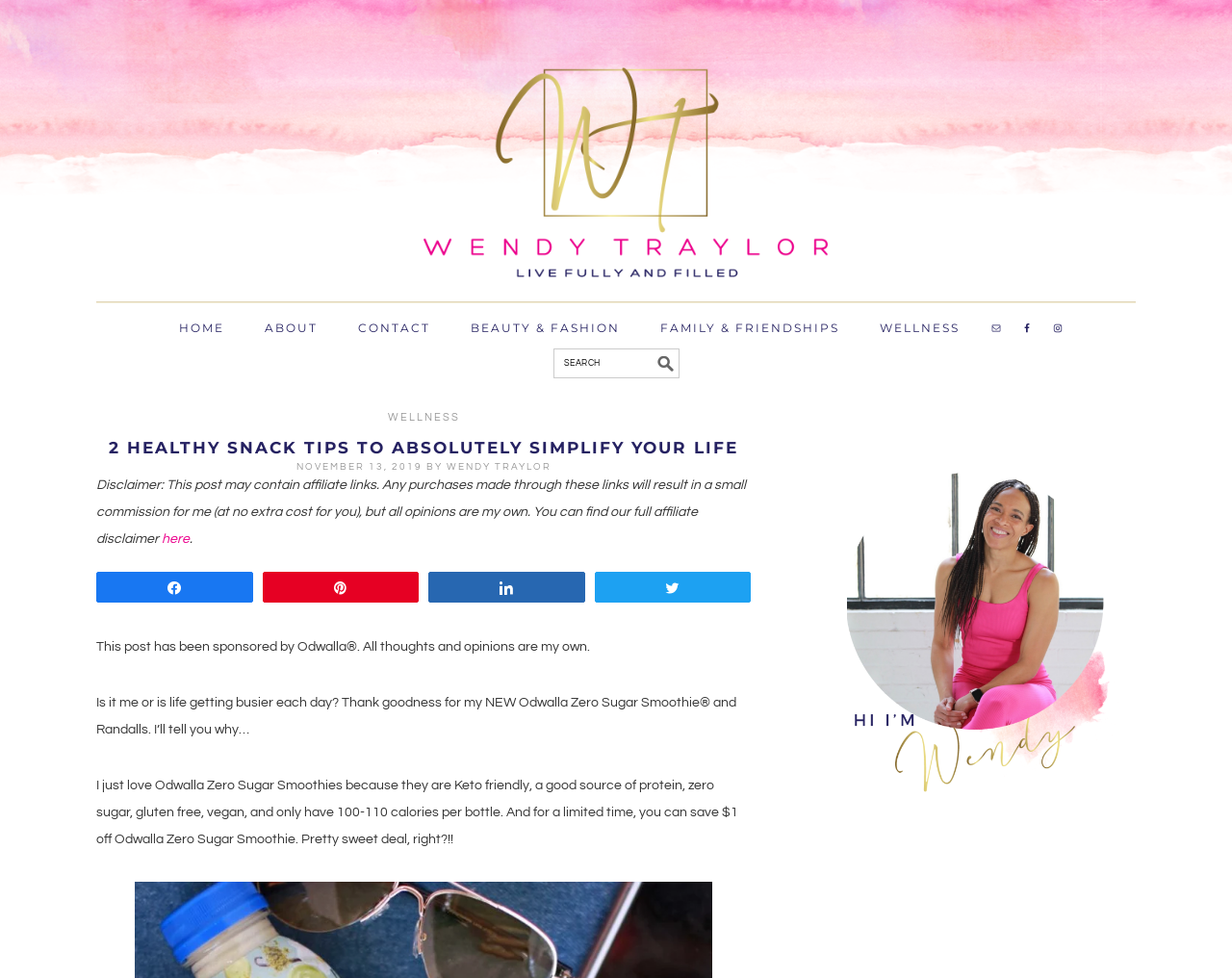Elaborate on the different components and information displayed on the webpage.

This webpage is about healthy snack tips, specifically promoting Odwalla Zero Sugar Smoothie. At the top, there are three "Skip to" links, followed by a link to the author's name, Wendy Traylor. Below that, there is a main navigation menu with links to different sections of the website, including Home, About, Contact, and various categories like Beauty & Fashion and Wellness.

To the right of the navigation menu, there are social media links, including Email, Facebook, and Instagram, each with an accompanying image. Below that, there is a search bar with a search button.

The main content of the page starts with a header that reads "2 Healthy Snack Tips to Absolutely Simplify Your Life". Below that, there is a link to the Wellness category, followed by the date of the post, November 13, 2019, and the author's name, Wendy Traylor. There is also a disclaimer about affiliate links and a link to read more about it.

The main article starts with a brief introduction, followed by a sponsored message from Odwalla, promoting their Zero Sugar Smoothie. The article then goes on to describe the benefits of the smoothie, including its keto-friendly, high-protein, zero-sugar, gluten-free, and vegan features.

At the bottom of the page, there are social sharing links, including Share, Pin, Share, and Tweet. Finally, there is a large image that takes up most of the bottom section of the page.